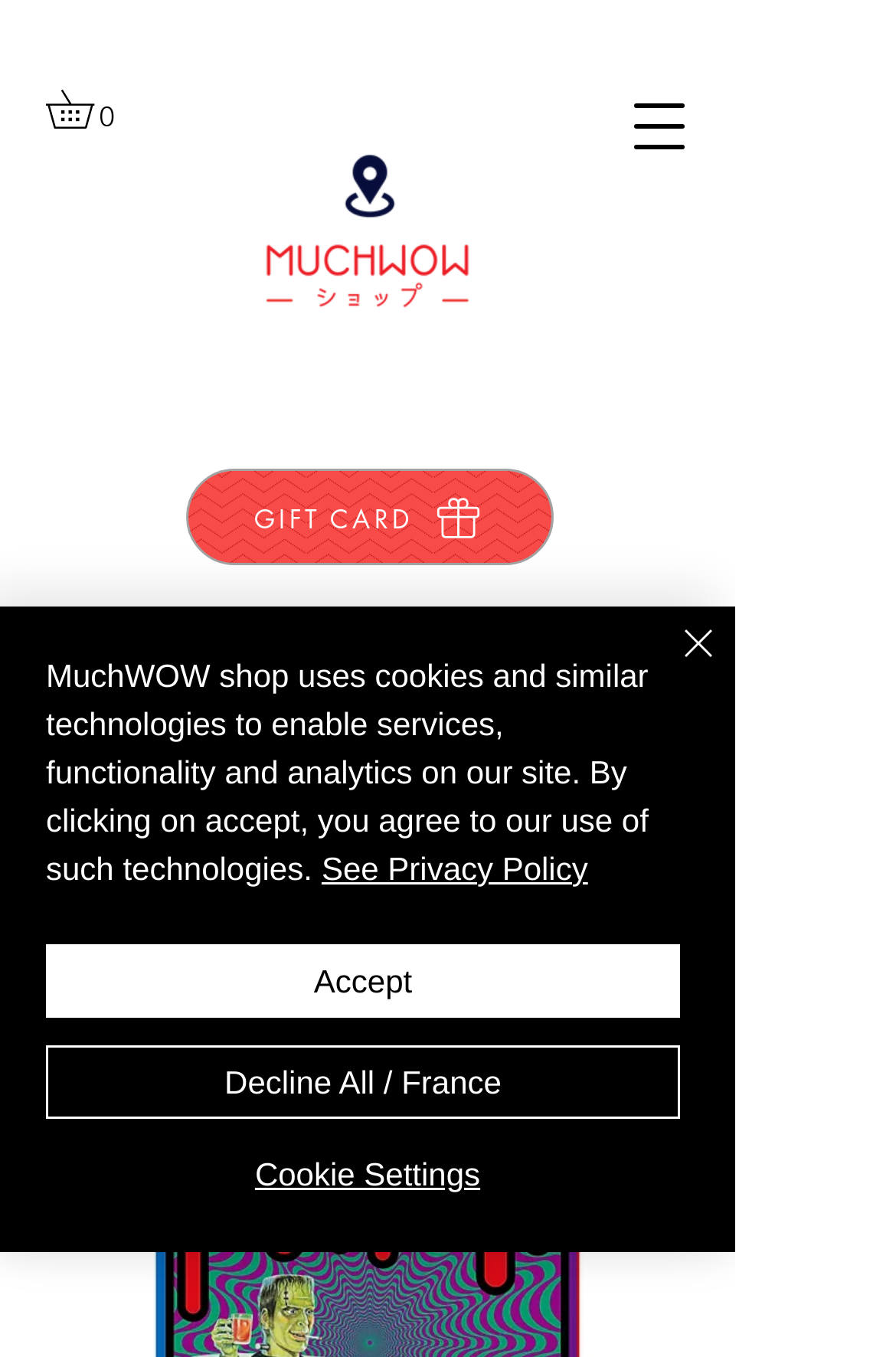What is the phone number for?
Using the visual information, respond with a single word or phrase.

To contact the shop